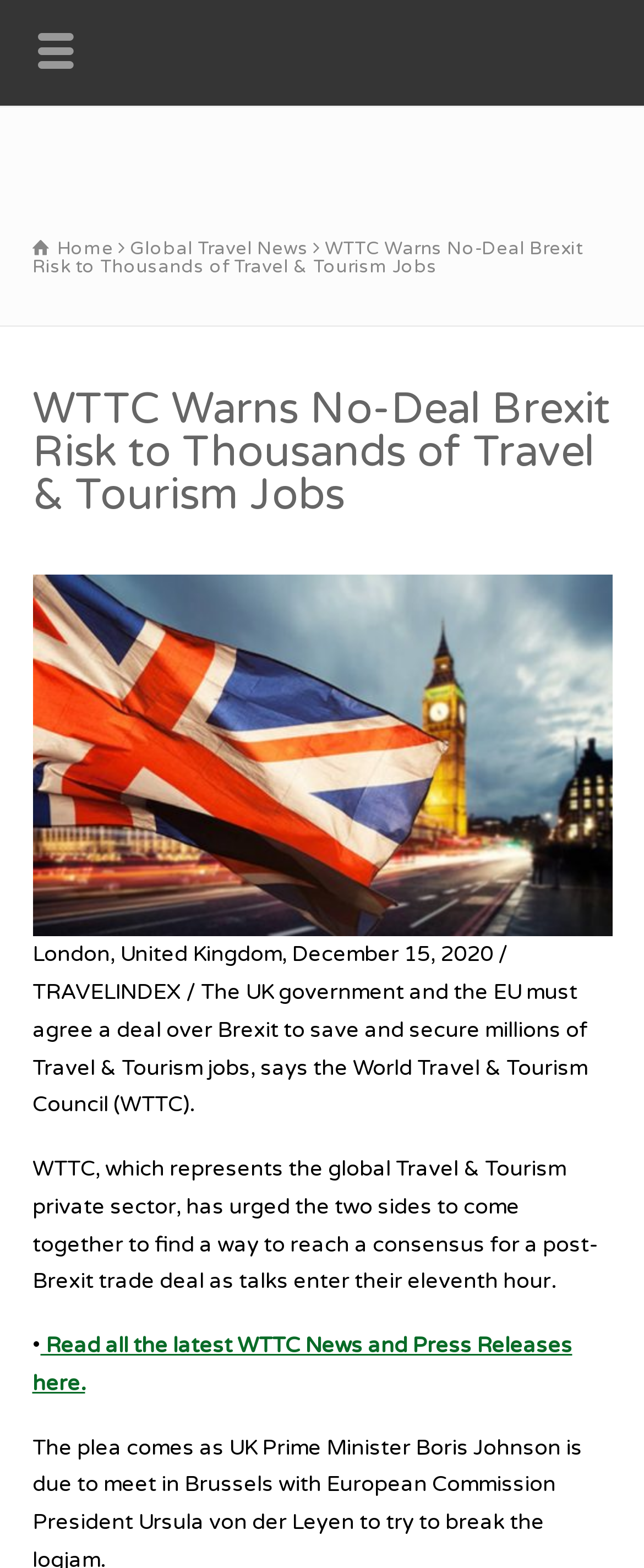Give a detailed account of the webpage.

The webpage appears to be a news article or press release from the World Travel & Tourism Council (WTTC). At the top left corner, there is a link to the "Home" page, and next to it, a link to "Global Travel News". 

The main title of the article, "WTTC Warns No-Deal Brexit Risk to Thousands of Travel & Tourism Jobs", is prominently displayed in the top center of the page, with a smaller version of the same text below it. Below the title, there is an image related to the article.

The article itself is divided into paragraphs, with the first paragraph stating that the UK government and the EU must agree on a Brexit deal to save millions of Travel & Tourism jobs. The second paragraph explains that WTTC, which represents the global Travel & Tourism private sector, is urging the two sides to come together to find a way to reach a consensus for a post-Brexit trade deal.

At the bottom of the article, there is a bullet point, followed by a link to read all the latest WTTC News and Press Releases.